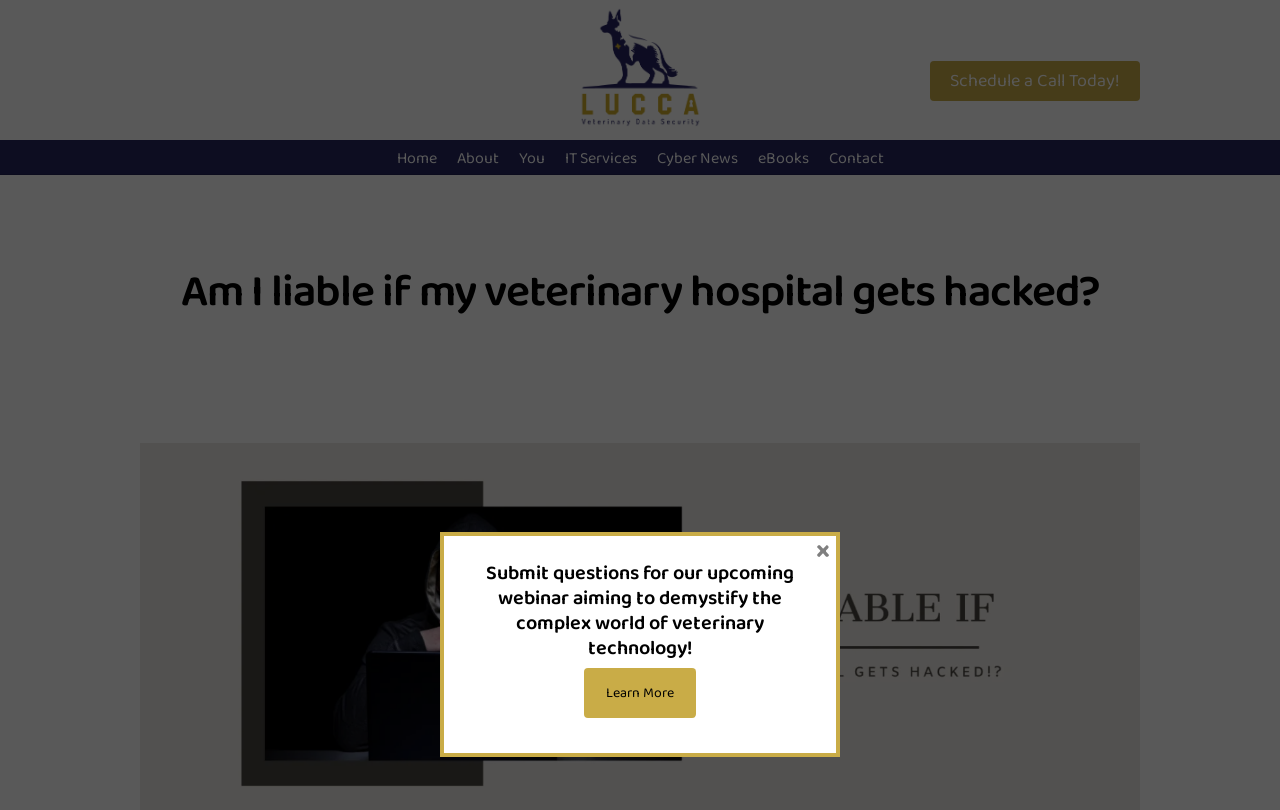Describe the webpage meticulously, covering all significant aspects.

The webpage appears to be a professional services website, likely focused on cybersecurity and data security for veterinary hospitals. At the top of the page, there is a navigation menu with seven links: "Home", "About", "You", "IT Services", "Cyber News", "eBooks", and "Contact". These links are positioned horizontally, with "Home" on the left and "Contact" on the right.

Below the navigation menu, there is a prominent link "Lucca Veterinary Data Security" with an accompanying image, which is centered near the top of the page. This link is likely a logo or a main call-to-action for the website.

The main content of the page is divided into two sections. The first section has a heading "Am I liable if my veterinary hospital gets hacked?" which is positioned near the top-center of the page. This heading is likely the main title of the webpage.

The second section is positioned below the first section and has a heading "Submit questions for our upcoming webinar aiming to demystify the complex world of veterinary technology!". This section is likely promoting an upcoming event or webinar. Below this heading, there is a "Learn More" link.

On the right side of the page, near the top, there is a call-to-action link "Schedule a Call Today!". This link is positioned above the main content sections.

Finally, there is a small "close" button with an "×" symbol, positioned near the bottom-right corner of the page. This button is likely used to close a popup or modal window.